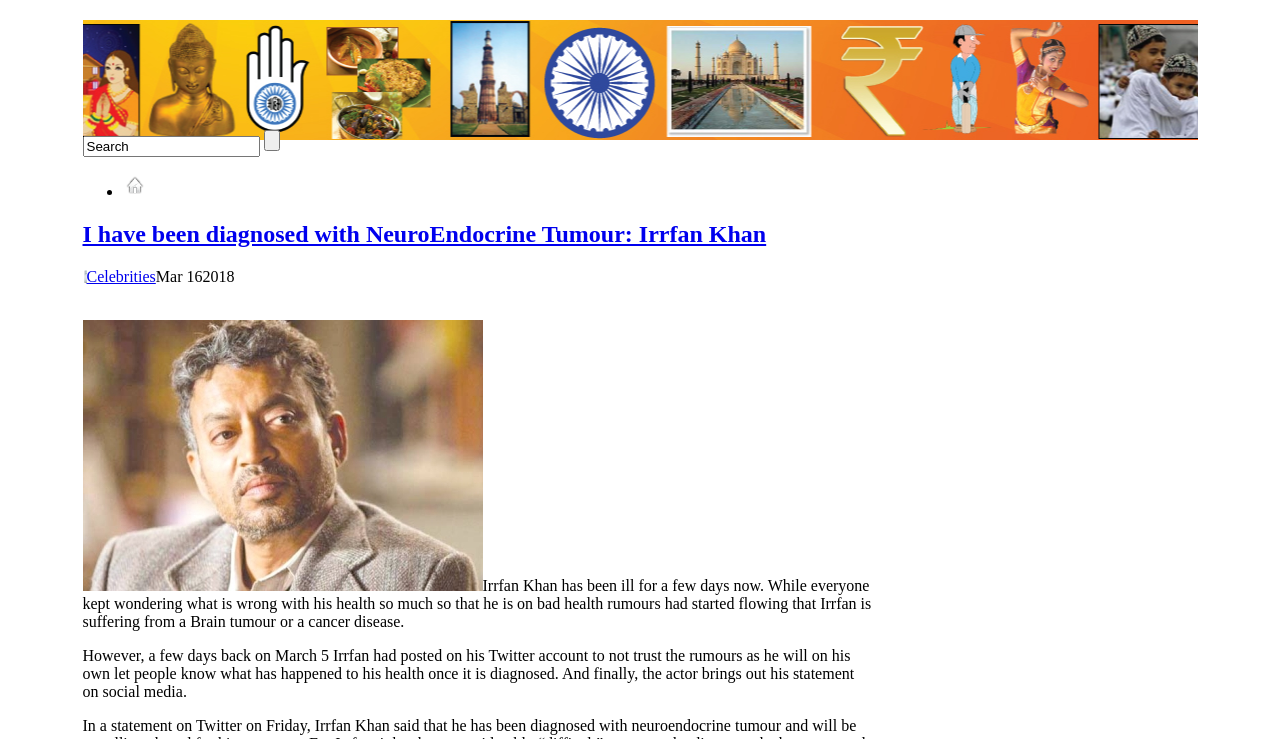Please answer the following query using a single word or phrase: 
Is the article about a celebrity?

Yes